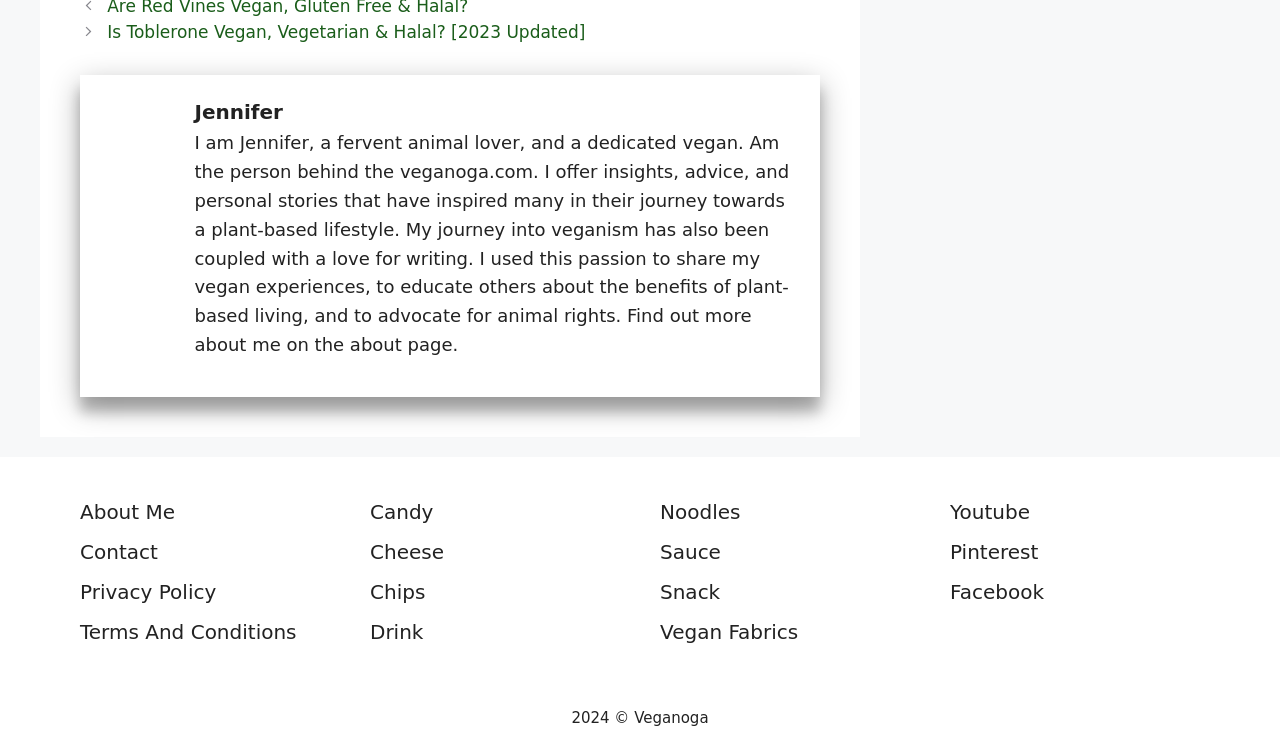For the given element description Chips, determine the bounding box coordinates of the UI element. The coordinates should follow the format (top-left x, top-left y, bottom-right x, bottom-right y) and be within the range of 0 to 1.

[0.289, 0.774, 0.332, 0.806]